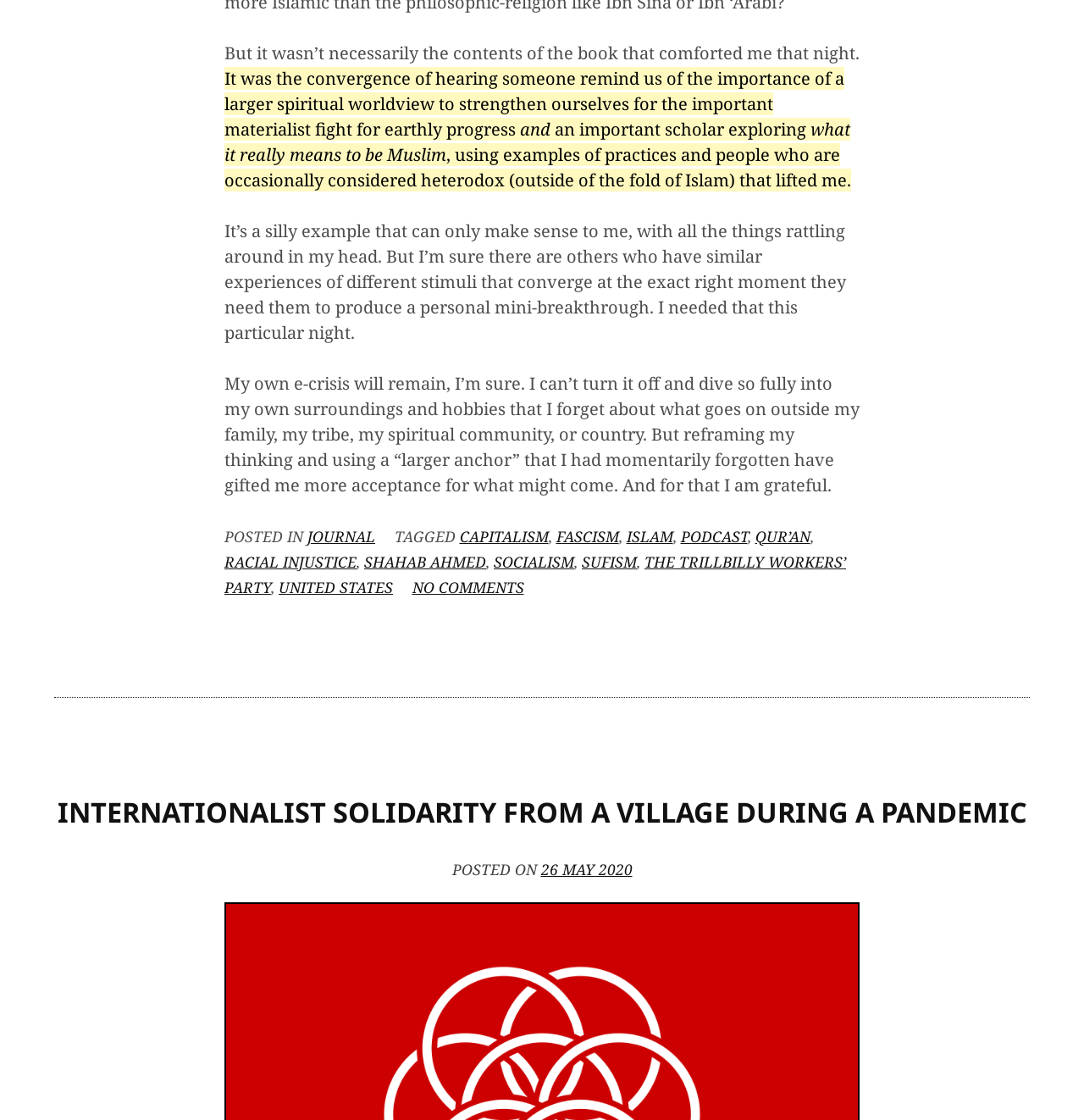What is the author's attitude towards their e-crisis?
Look at the image and construct a detailed response to the question.

The author is grateful for the experience of having an e-crisis because it led them to reframe their thinking and find acceptance. The author acknowledges that their e-crisis will remain, but they are grateful for the newfound perspective.